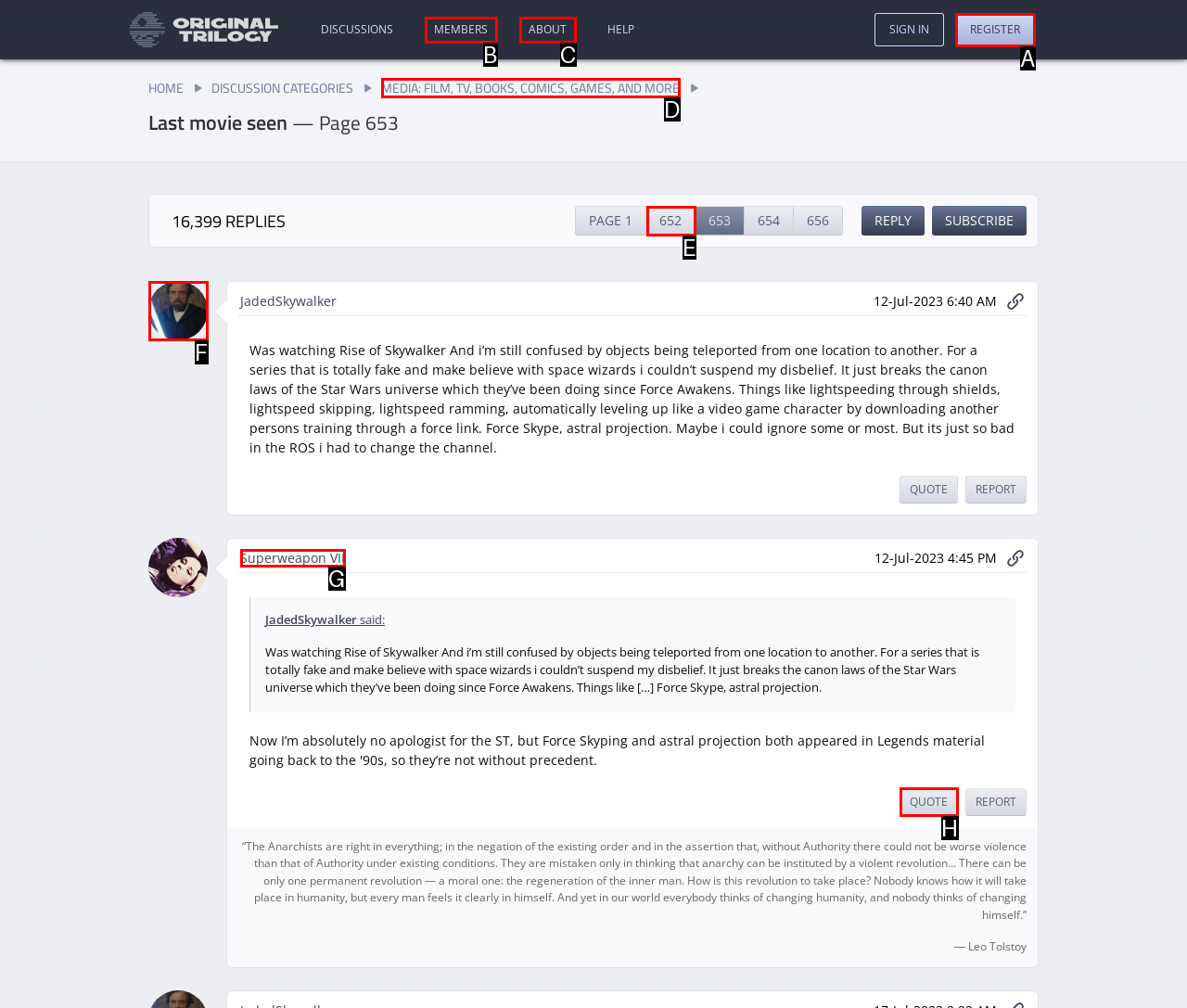Match the HTML element to the given description: Terms and Conditions
Indicate the option by its letter.

None